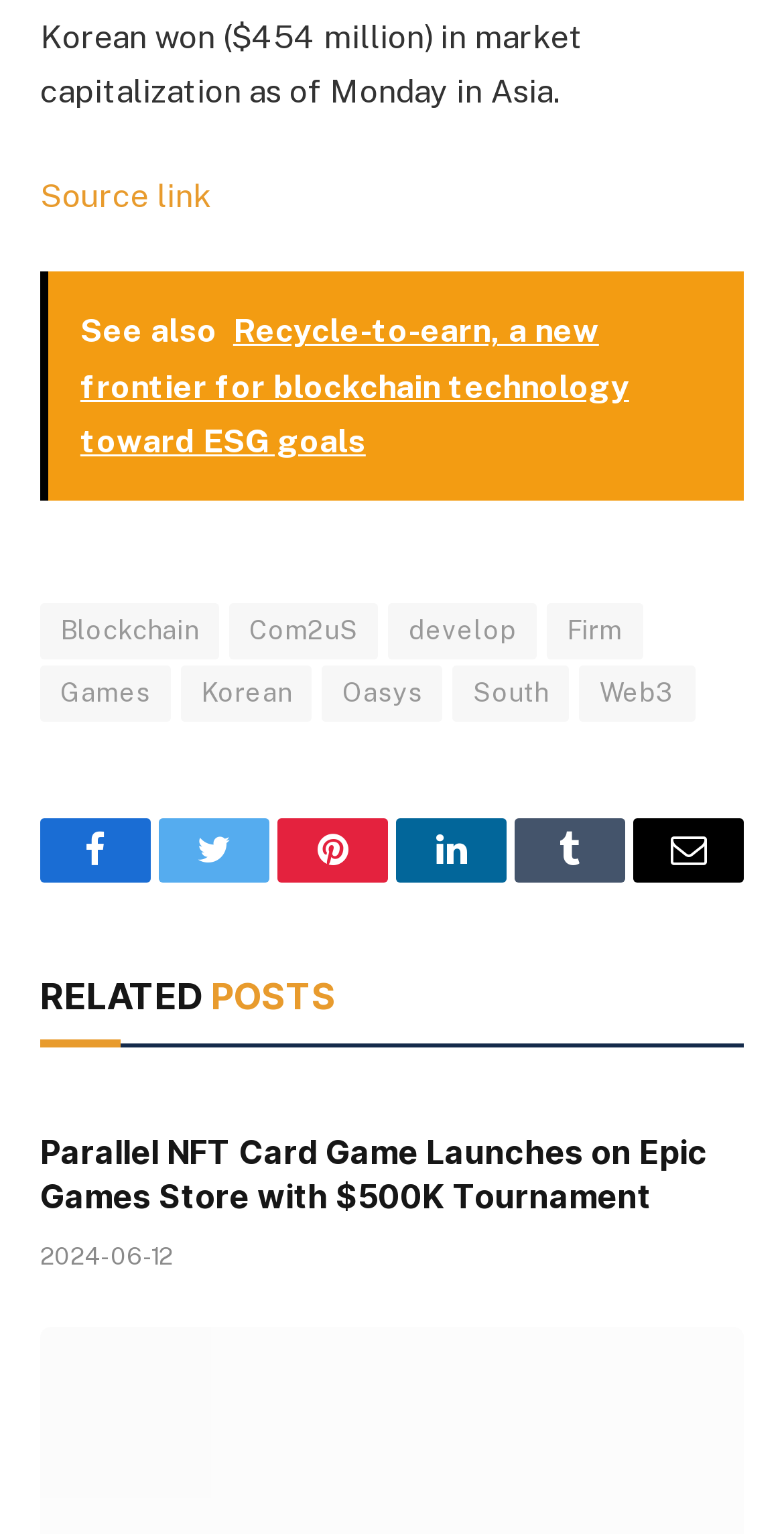Please identify the bounding box coordinates of the clickable element to fulfill the following instruction: "Click on the Facebook link". The coordinates should be four float numbers between 0 and 1, i.e., [left, top, right, bottom].

[0.051, 0.533, 0.192, 0.575]